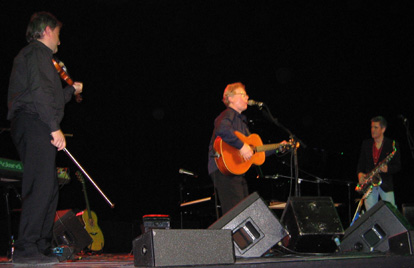Detail all significant aspects of the image you see.

In this vibrant performance captured on stage, acclaimed musician Paul Brady is seen delighting the audience with his iconic guitar and vocal stylings. Flanked by talented musicians—one playing the fiddle and another on the saxophone—Brady brings a fusion of blues, rock, and traditional folk music to life. The intimate atmosphere of the venue is palpable, as the audience is visibly engaged, applauding and enjoying the musical interplay among the trio. This night celebrates not just Brady's remarkable talent, but also the joy and camaraderie that live music fosters, creating a memorable experience for all in attendance. The charm of the evening is enhanced by the lively performances of his bandmates, showcasing their own instrumental prowess and contributing to the overall festive spirit of the concert.